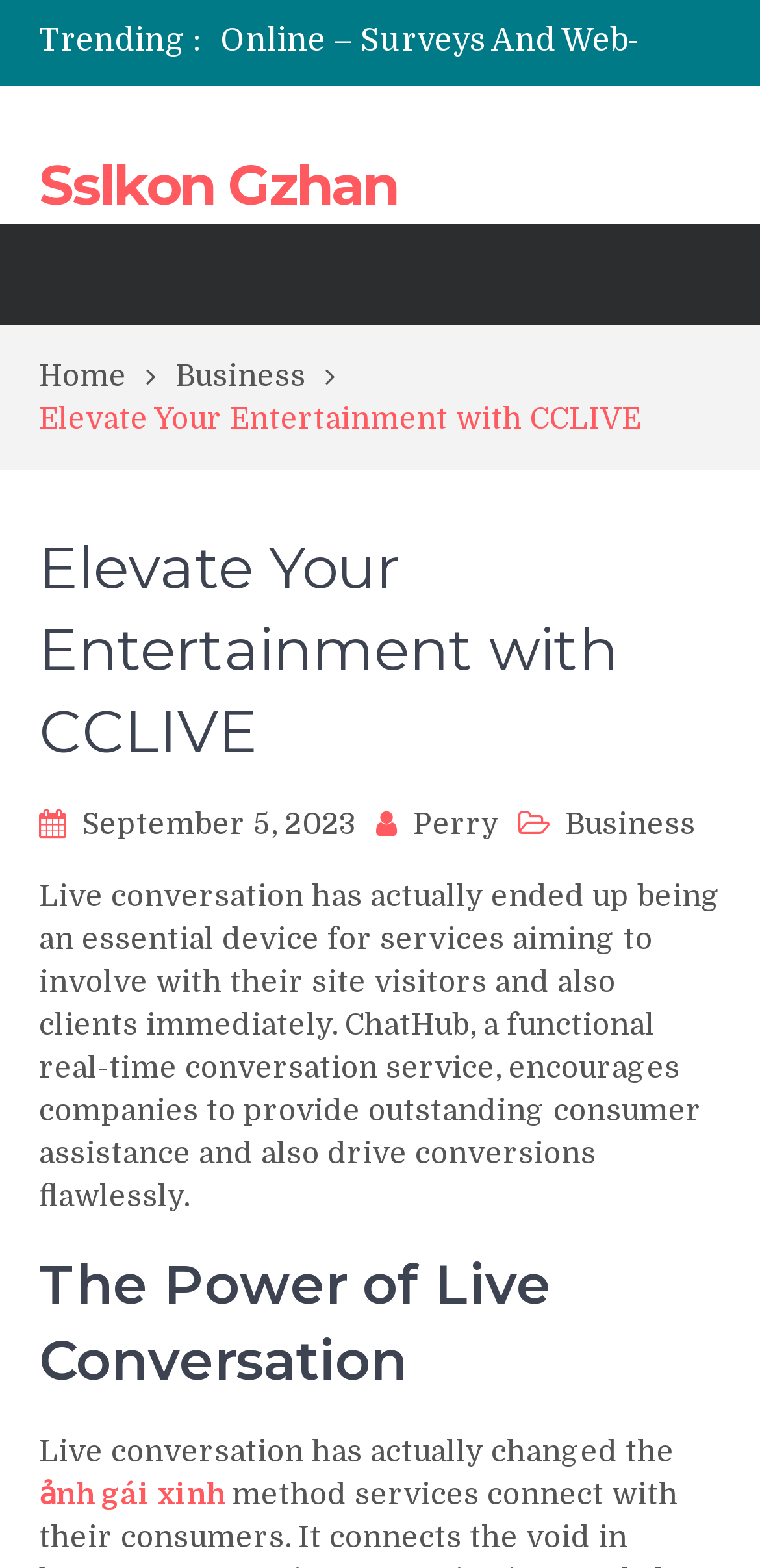What is the category of the article?
Using the image as a reference, answer the question in detail.

The webpage has a link with the text 'Business' which is likely the category of the article, as it is placed near the breadcrumbs navigation and other metadata.